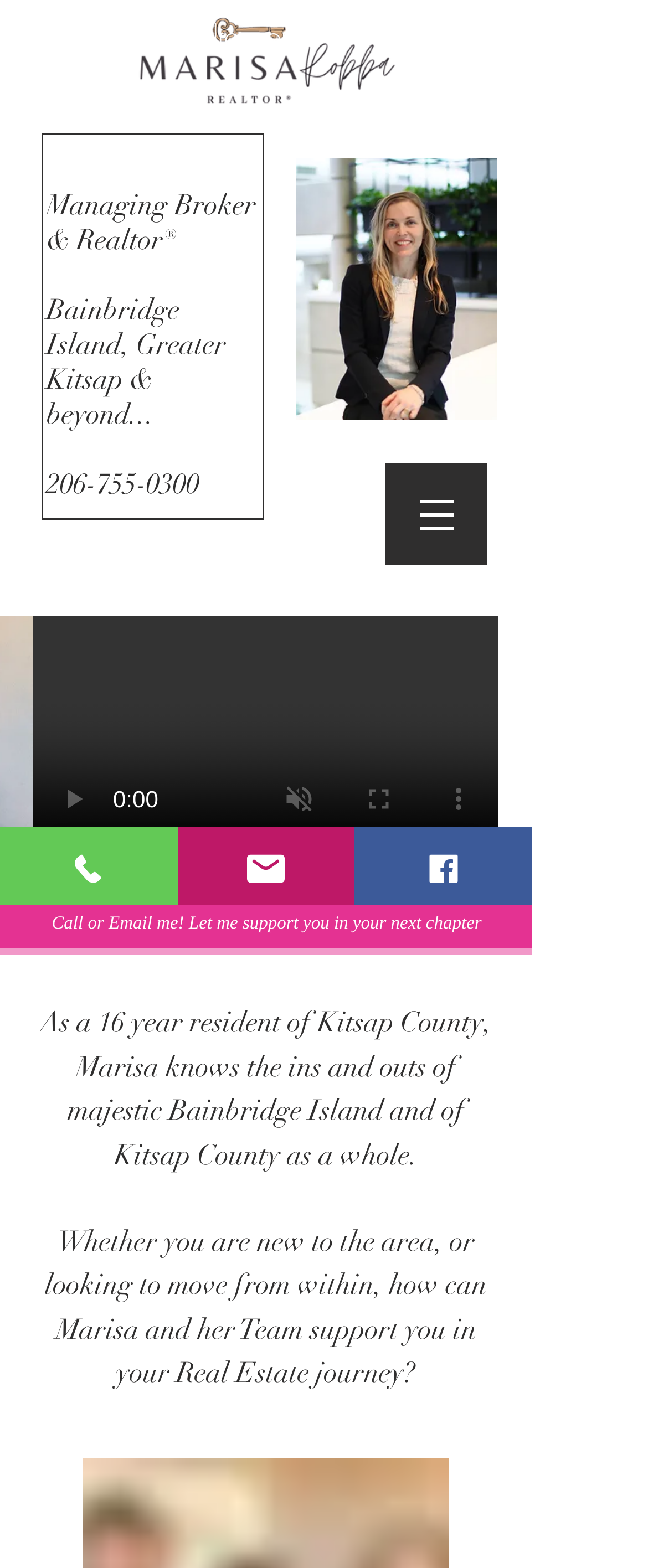What is the profession of Marisa Robba?
Provide an in-depth and detailed explanation in response to the question.

I inferred the profession of Marisa Robba by looking at the heading element that contains the text 'Managing Broker & Realtor Bainbridge Island, Greater Kitsap & beyond... 206-755-0300'. The text 'Realtor' is part of the heading, indicating that Marisa Robba is a Realtor.